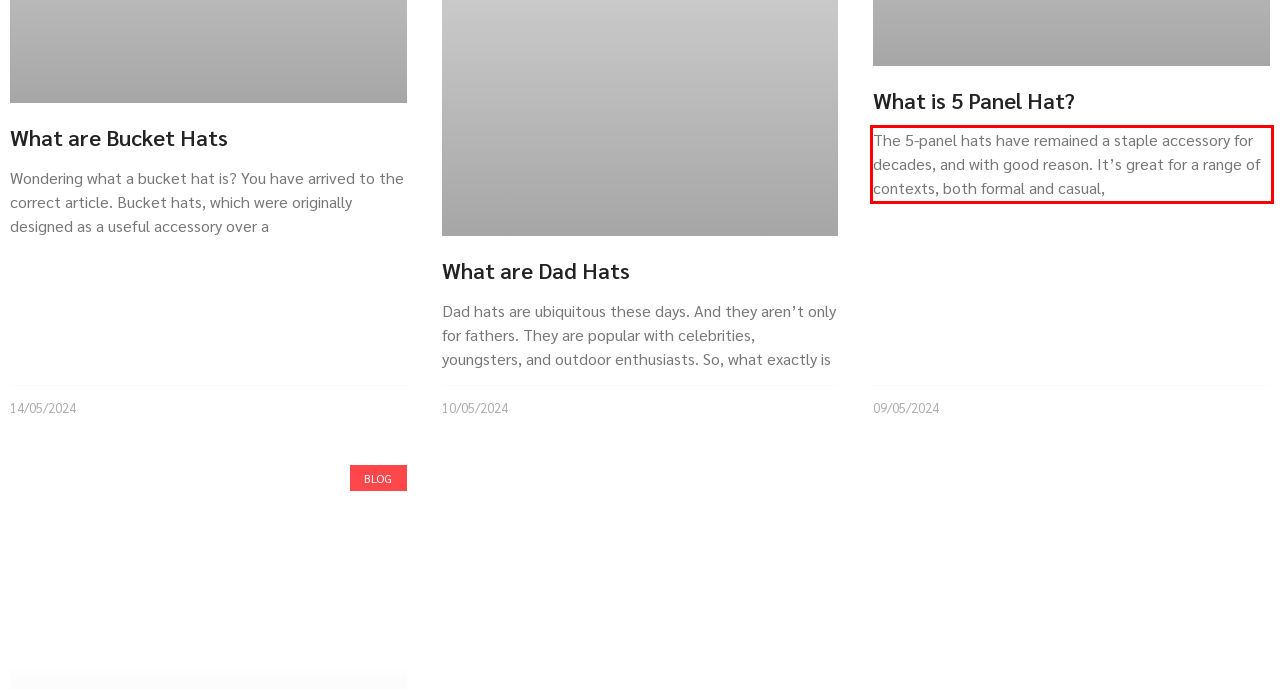Please perform OCR on the text within the red rectangle in the webpage screenshot and return the text content.

The 5-panel hats have remained a staple accessory for decades, and with good reason. It’s great for a range of contexts, both formal and casual,